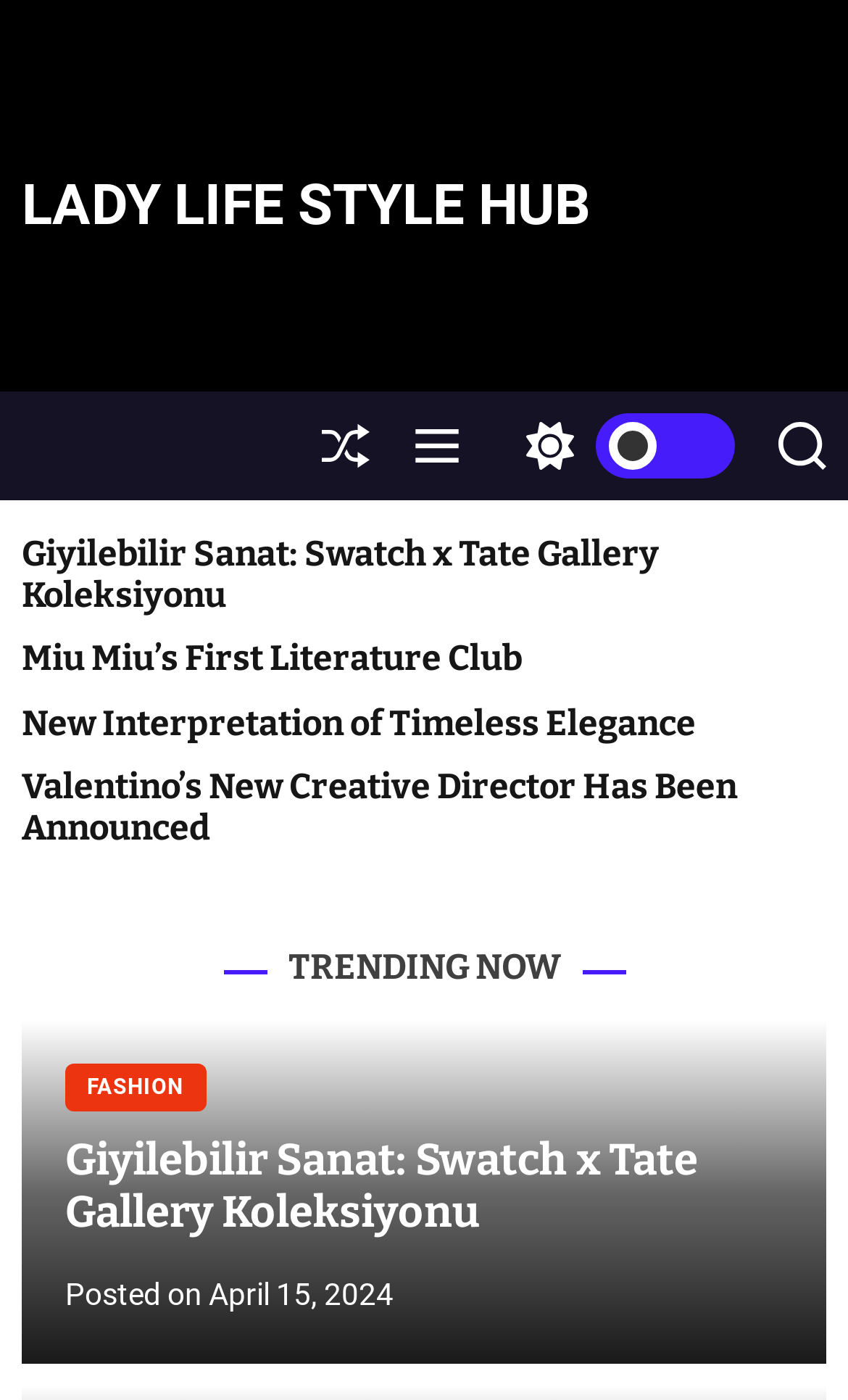Observe the image and answer the following question in detail: What is the purpose of the button 'auto'?

The button 'auto' has a static text 'Switch color mode' associated with it, indicating that the purpose of the button is to switch the color mode of the webpage.